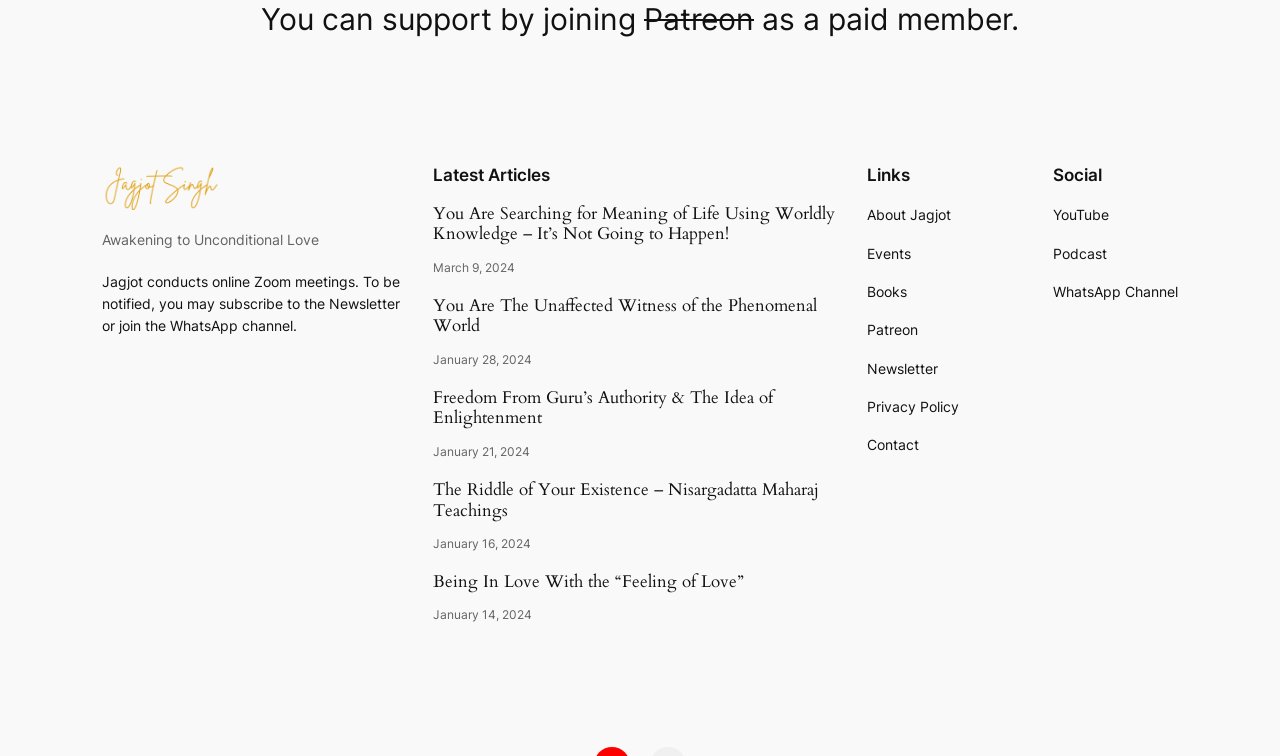What is the topic of the latest article?
Analyze the image and deliver a detailed answer to the question.

The answer can be found in the heading element 'You Are Searching for Meaning of Life Using Worldly Knowledge – It’s Not Going to Happen!' which is located at [0.338, 0.27, 0.662, 0.324]. This is the first article listed under the 'Latest Articles' section, and its title indicates that the topic is related to the meaning of life.